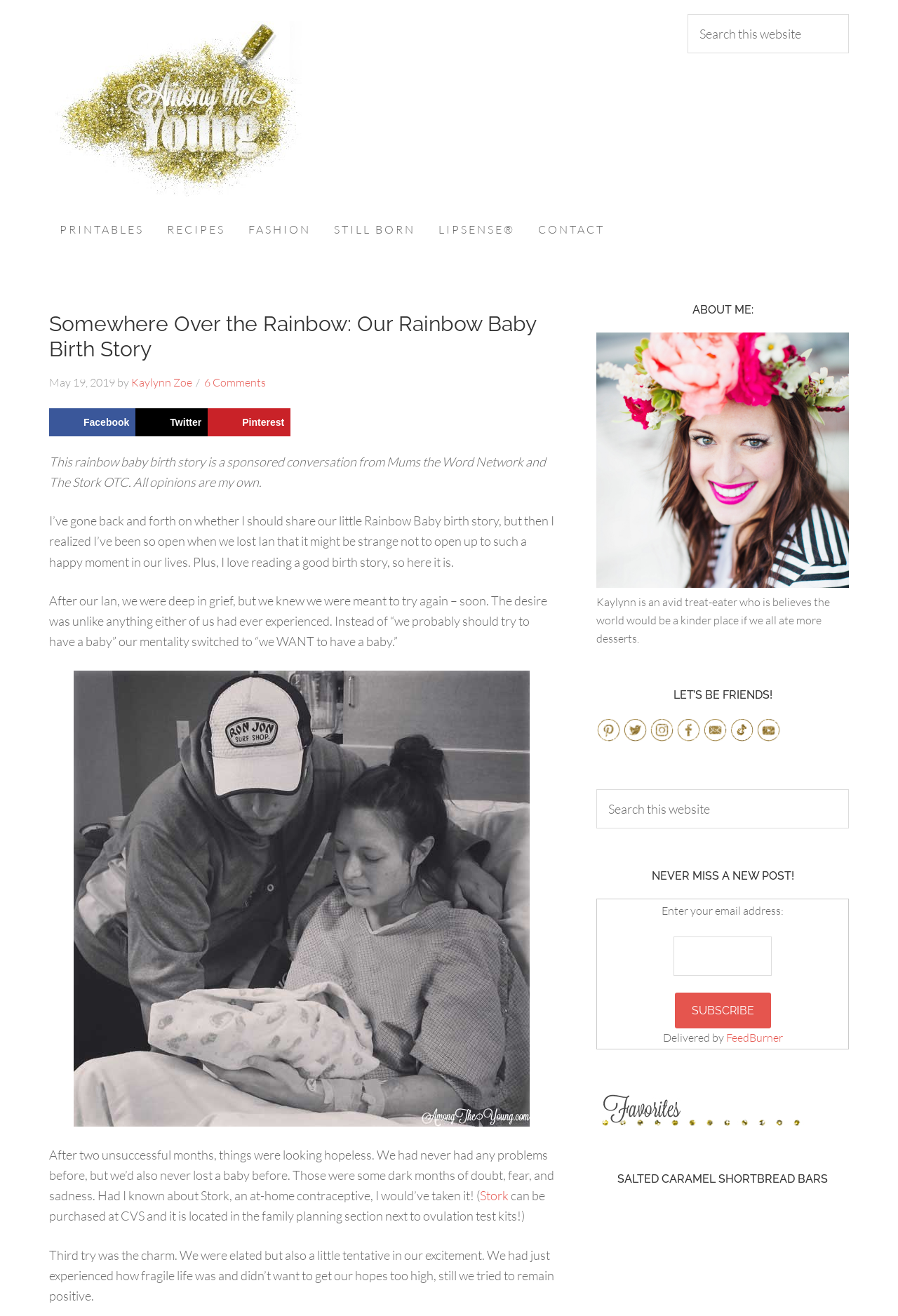Given the following UI element description: "Kaylynn Zoe", find the bounding box coordinates in the webpage screenshot.

[0.146, 0.285, 0.214, 0.296]